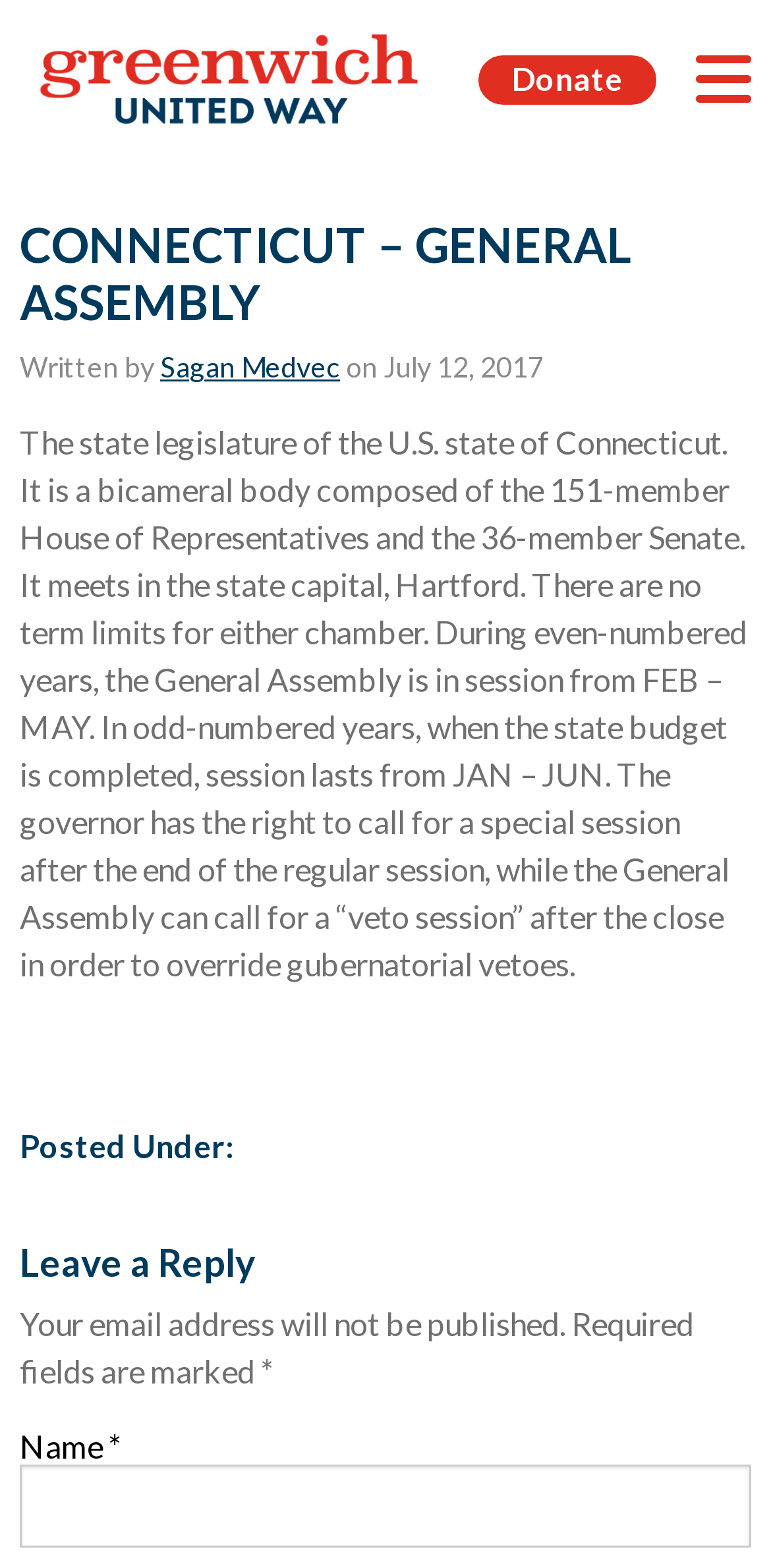When does the General Assembly meet?
Using the information from the image, provide a comprehensive answer to the question.

The meeting schedule of the General Assembly can be found in the text description, which states that 'During even-numbered years, the General Assembly is in session from FEB – MAY. In odd-numbered years, when the state budget is completed, session lasts from JAN – JUN.' This indicates that the General Assembly meets during these specific periods.